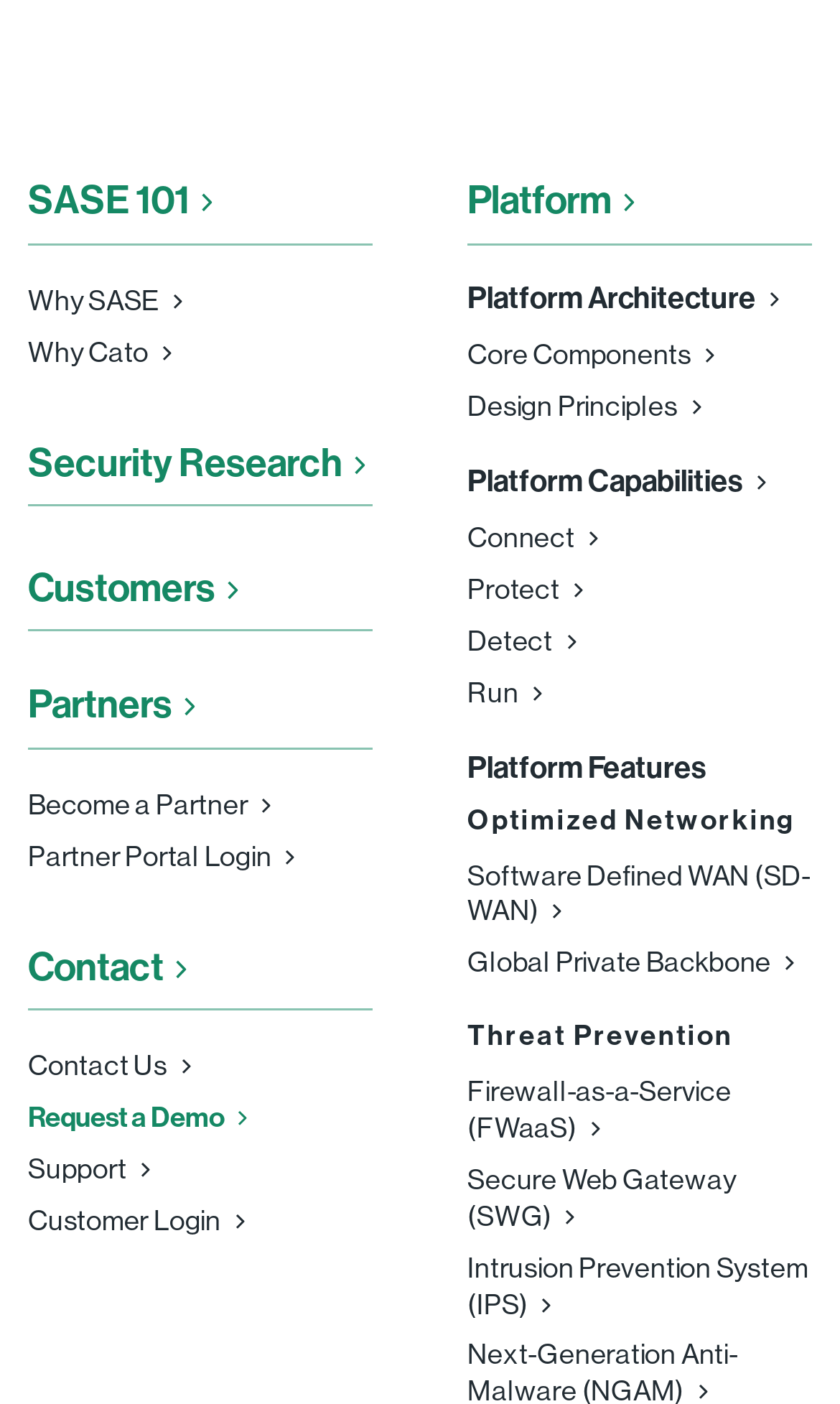Return the bounding box coordinates of the UI element that corresponds to this description: "Partners". The coordinates must be given as four float numbers in the range of 0 and 1, [left, top, right, bottom].

[0.033, 0.481, 0.443, 0.534]